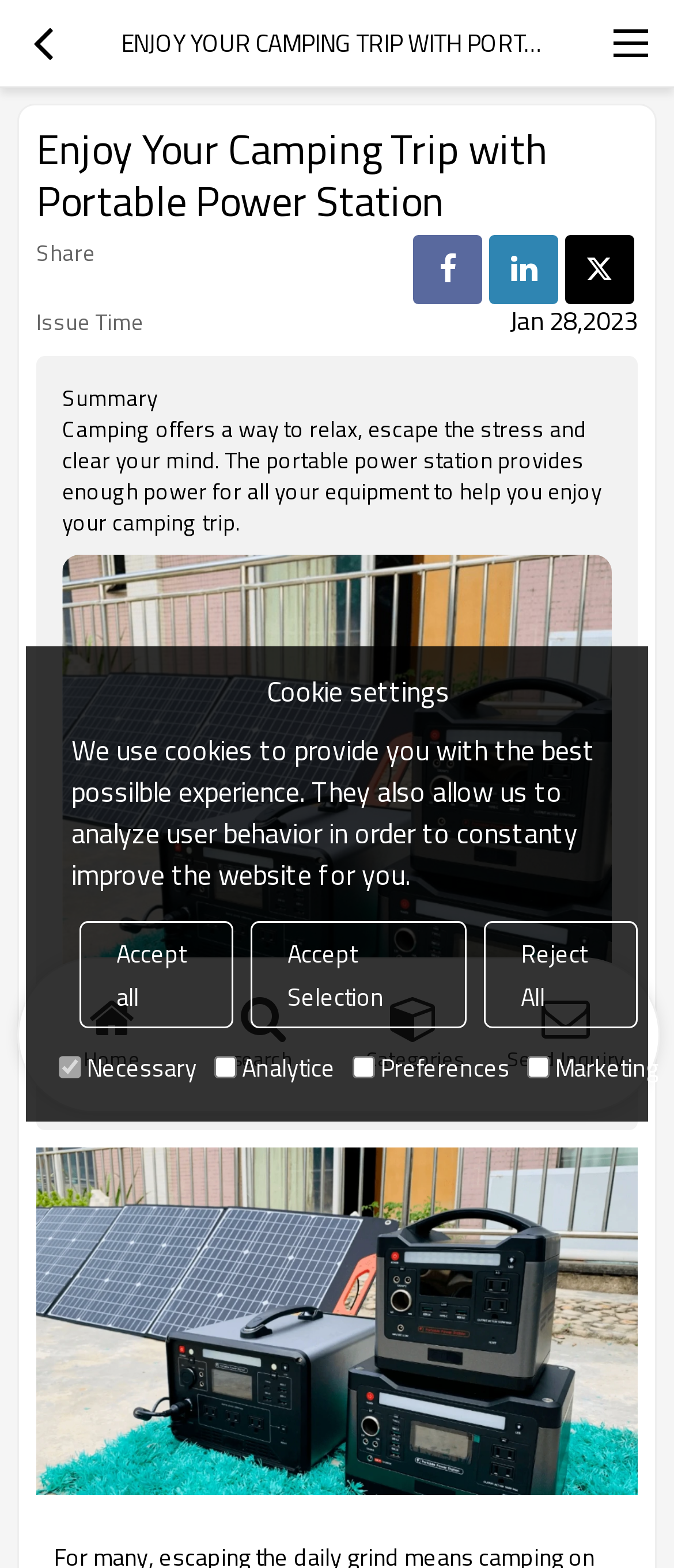From the screenshot, find the bounding box of the UI element matching this description: "parent_node: WEEKLY COMMENTS". Supply the bounding box coordinates in the form [left, top, right, bottom], each a float between 0 and 1.

None